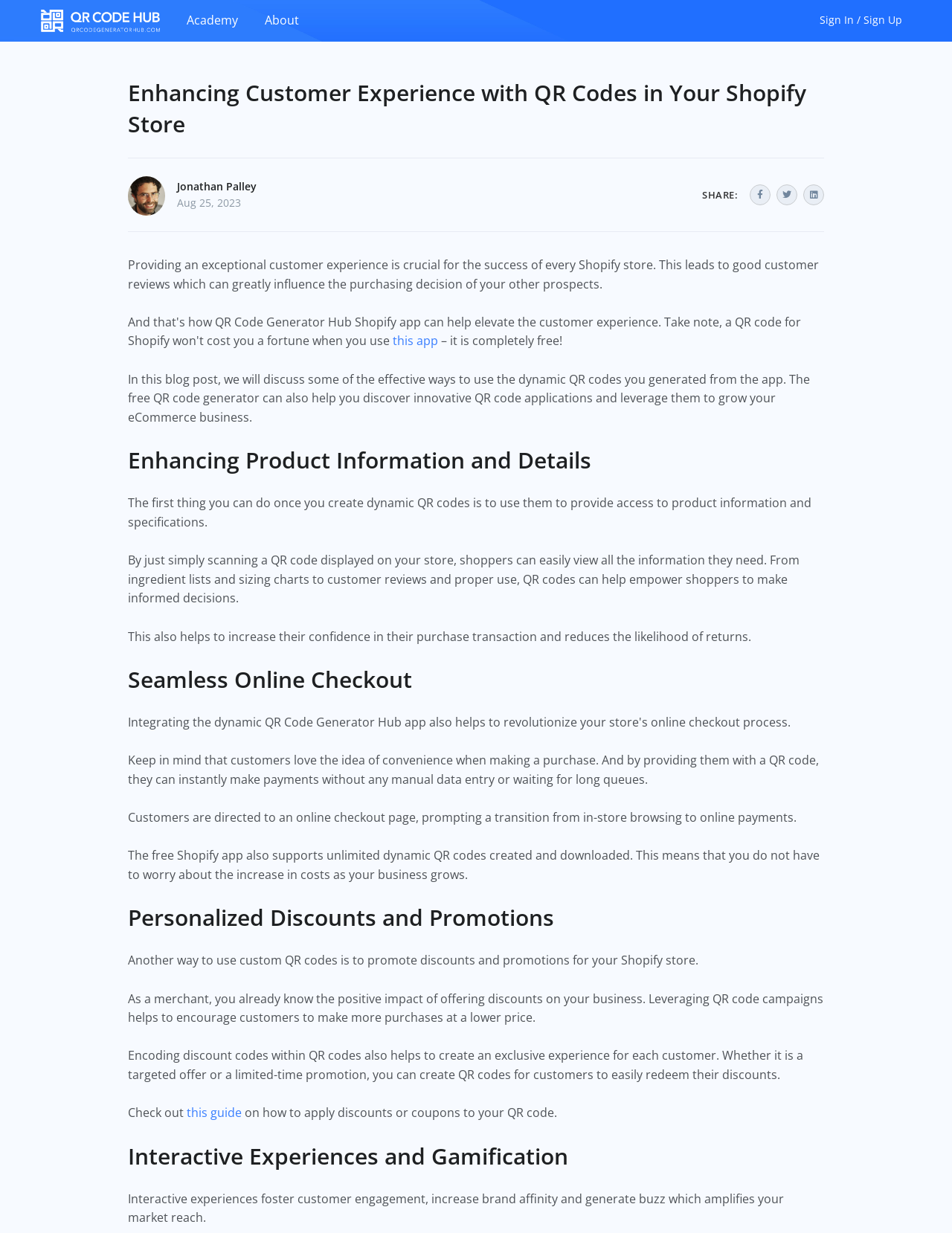How many ways to use QR codes are discussed in the blog post?
Can you offer a detailed and complete answer to this question?

I counted the headings in the blog post that discuss different ways to use QR codes, which are 'Enhancing Product Information and Details', 'Seamless Online Checkout', 'Personalized Discounts and Promotions', and 'Interactive Experiences and Gamification'. Therefore, there are 4 ways to use QR codes discussed in the blog post.